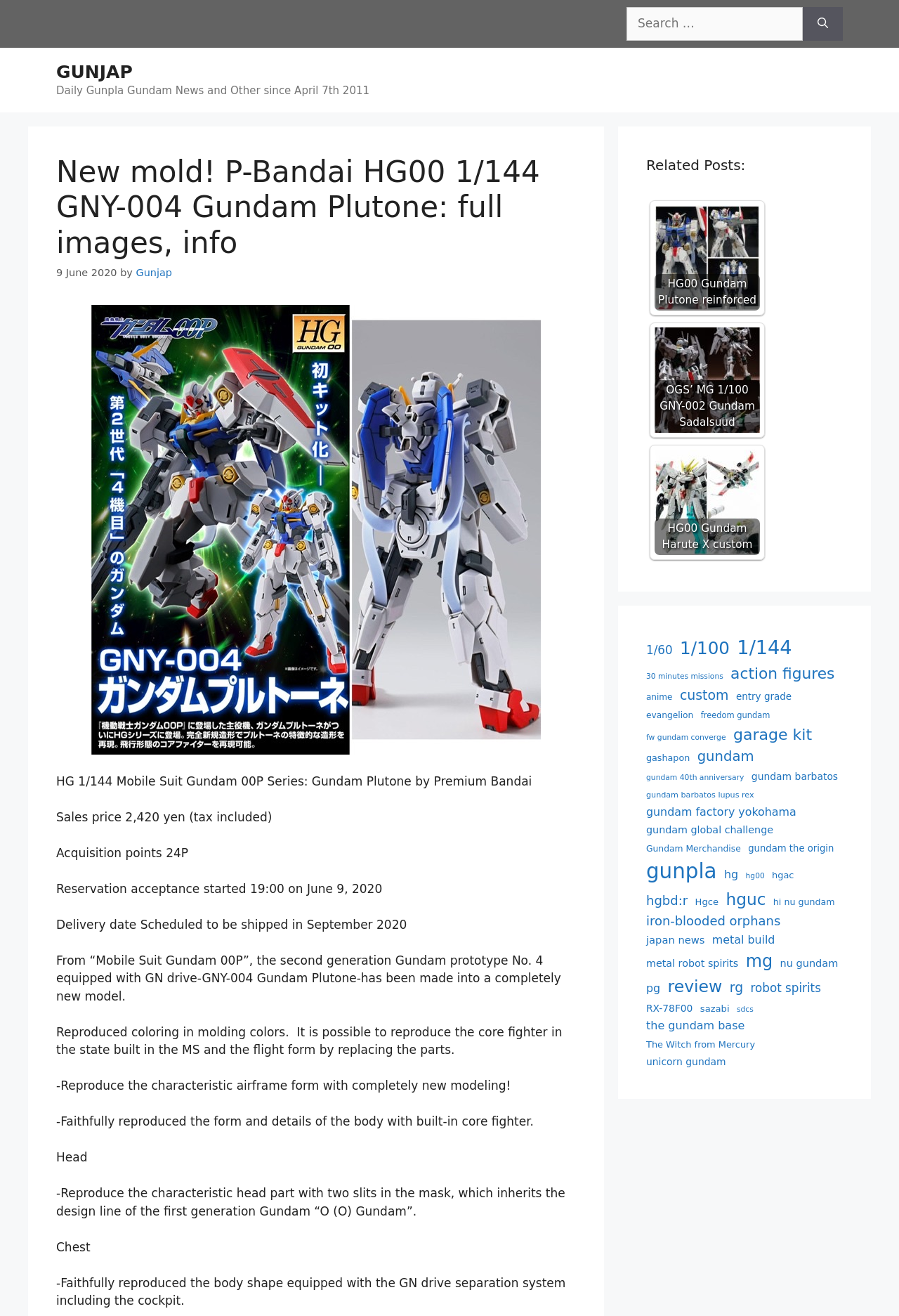Please identify the bounding box coordinates of where to click in order to follow the instruction: "Search for Gundam".

[0.697, 0.005, 0.893, 0.031]